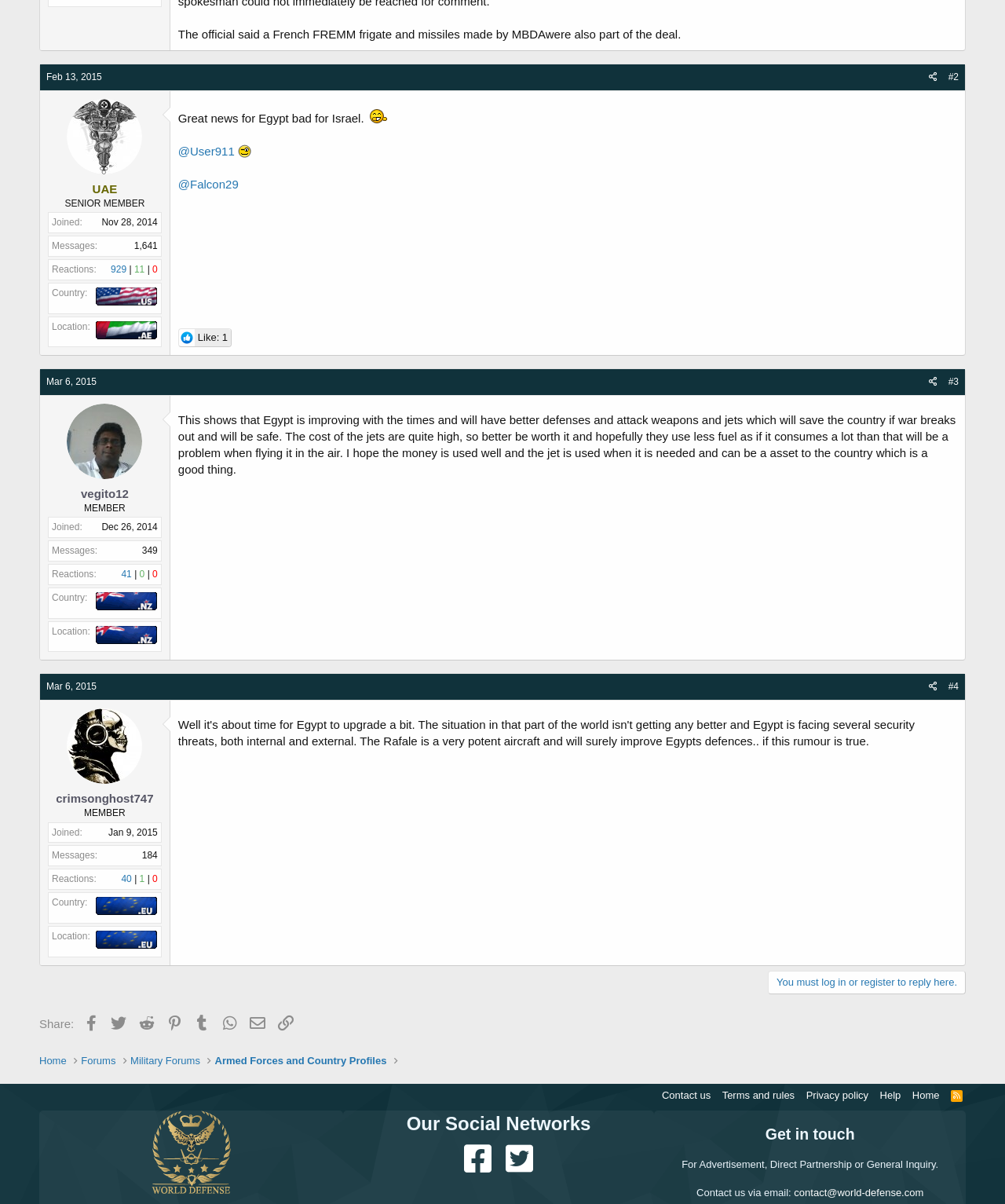Identify the bounding box coordinates for the UI element described as follows: "Like: 1". Ensure the coordinates are four float numbers between 0 and 1, formatted as [left, top, right, bottom].

[0.178, 0.273, 0.23, 0.288]